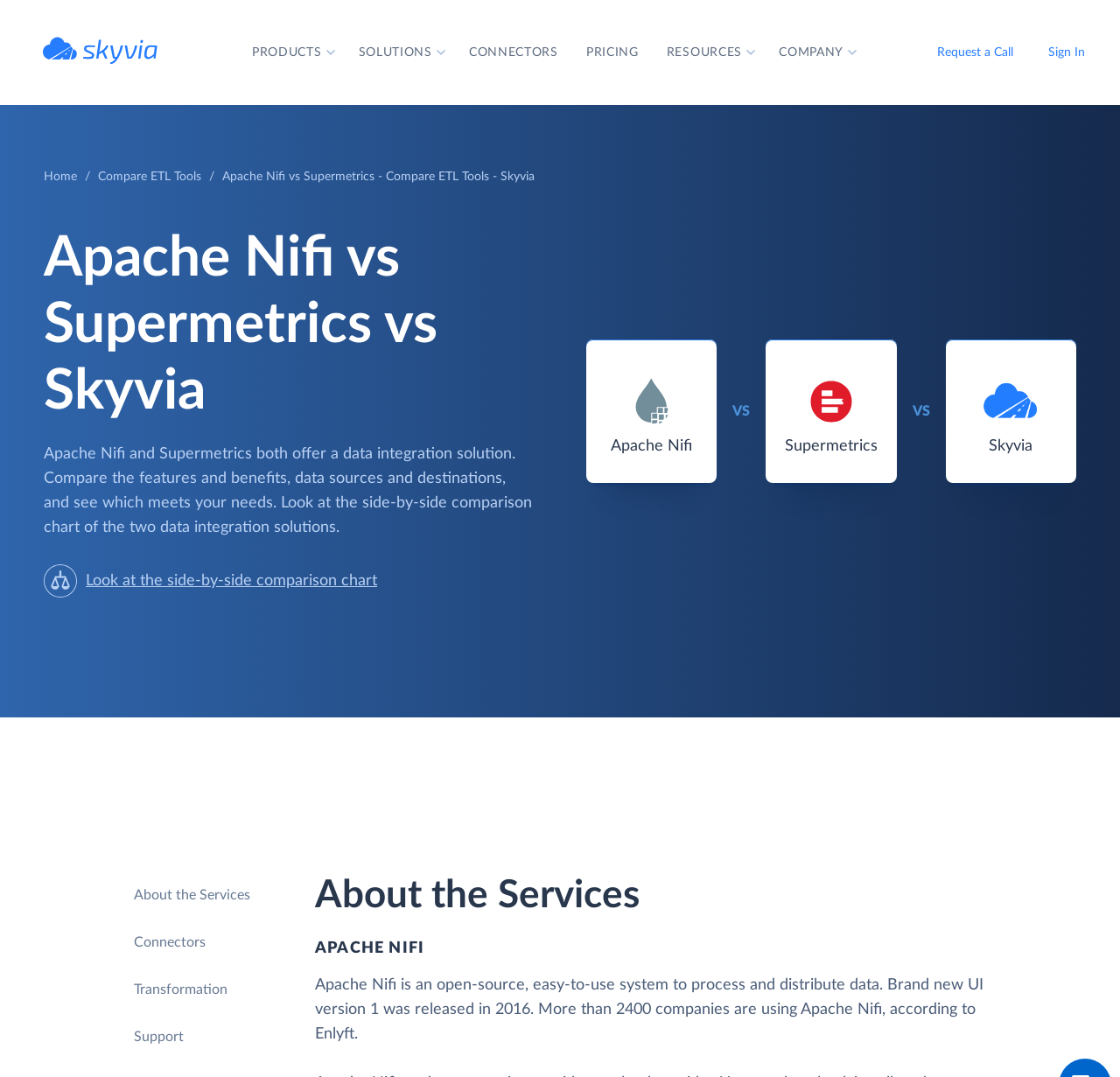Respond to the question below with a single word or phrase:
What is the purpose of Apache Nifi?

Process and distribute data